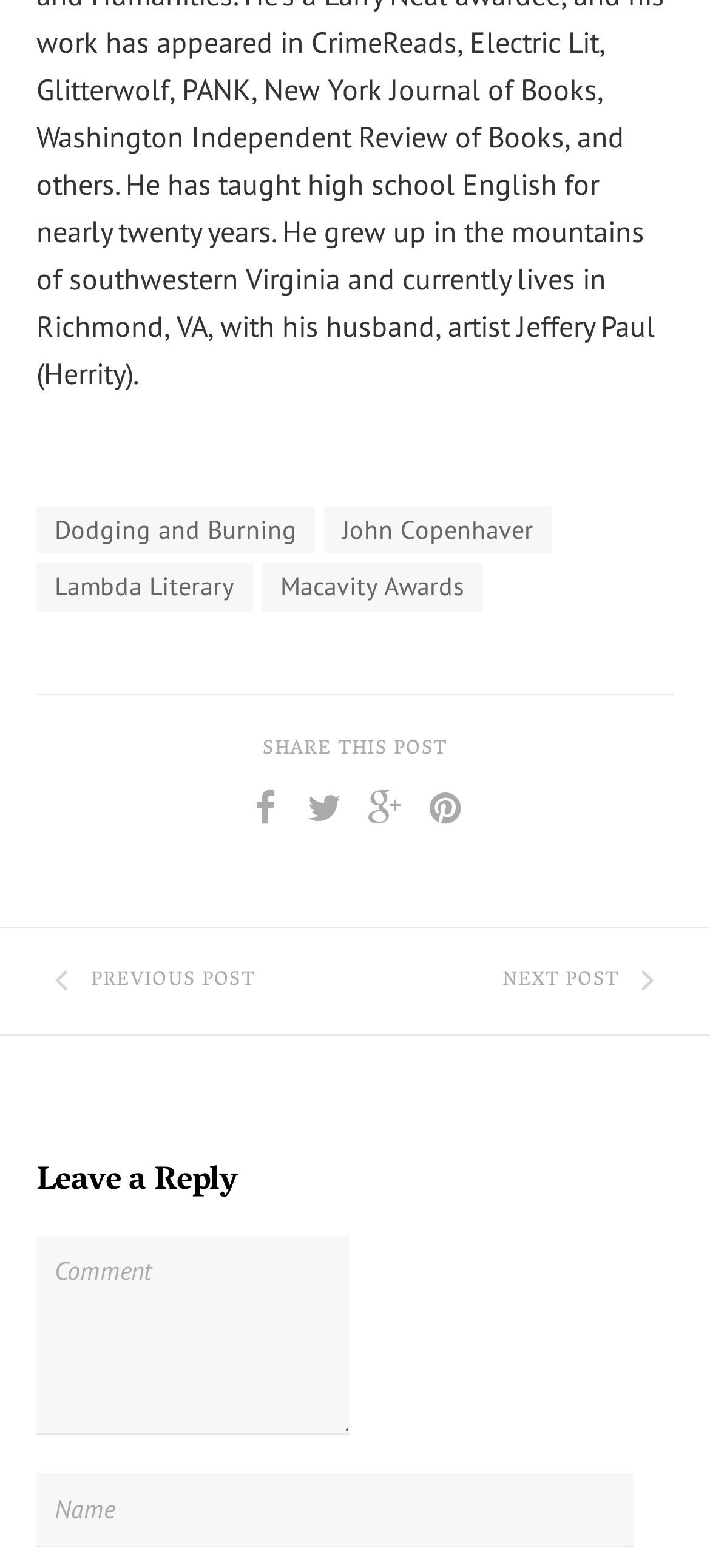Locate the bounding box coordinates of the UI element described by: "Next Post". Provide the coordinates as four float numbers between 0 and 1, formatted as [left, top, right, bottom].

[0.708, 0.614, 0.923, 0.638]